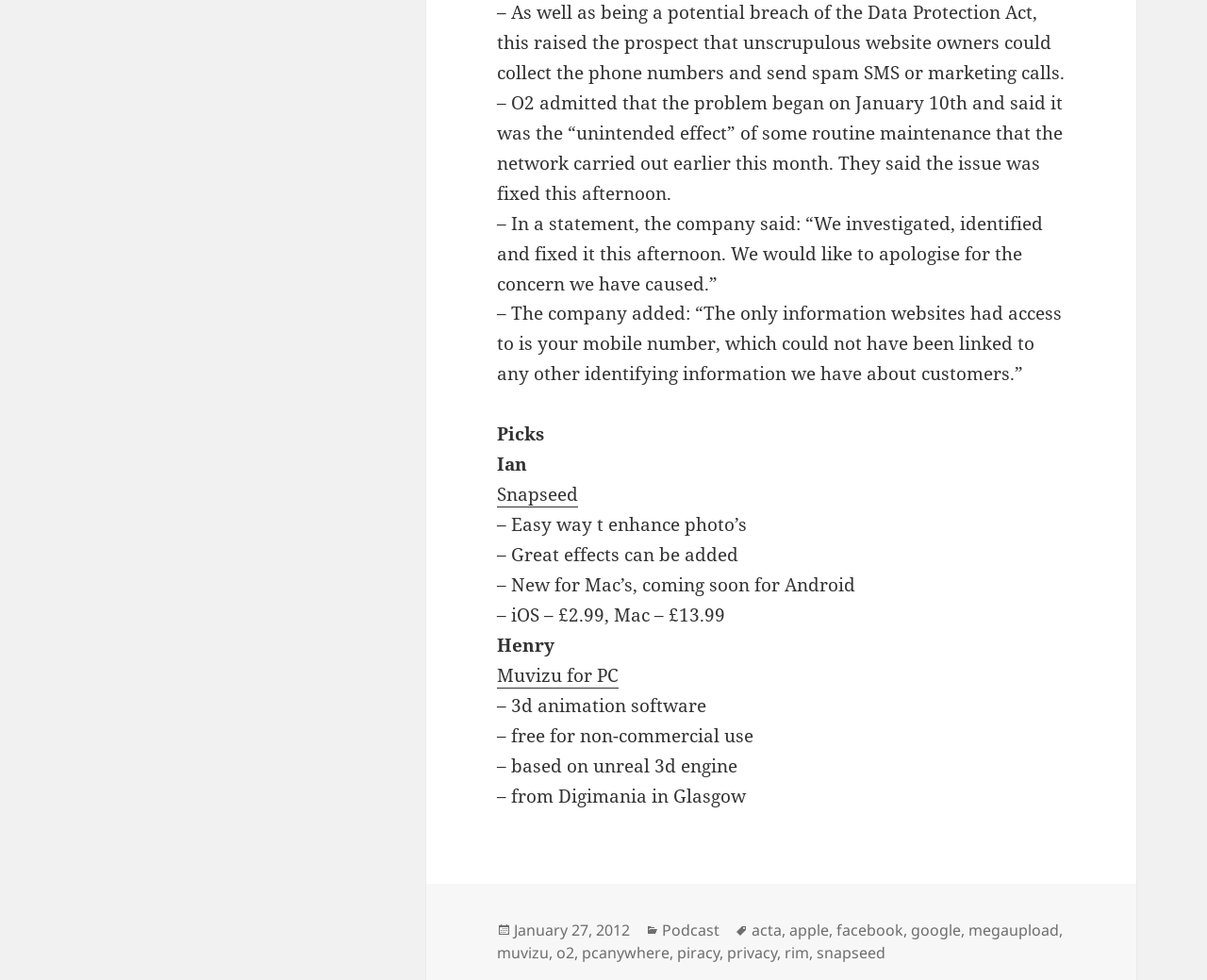What is the price of Snapseed for iOS?
Based on the image, provide your answer in one word or phrase.

£2.99